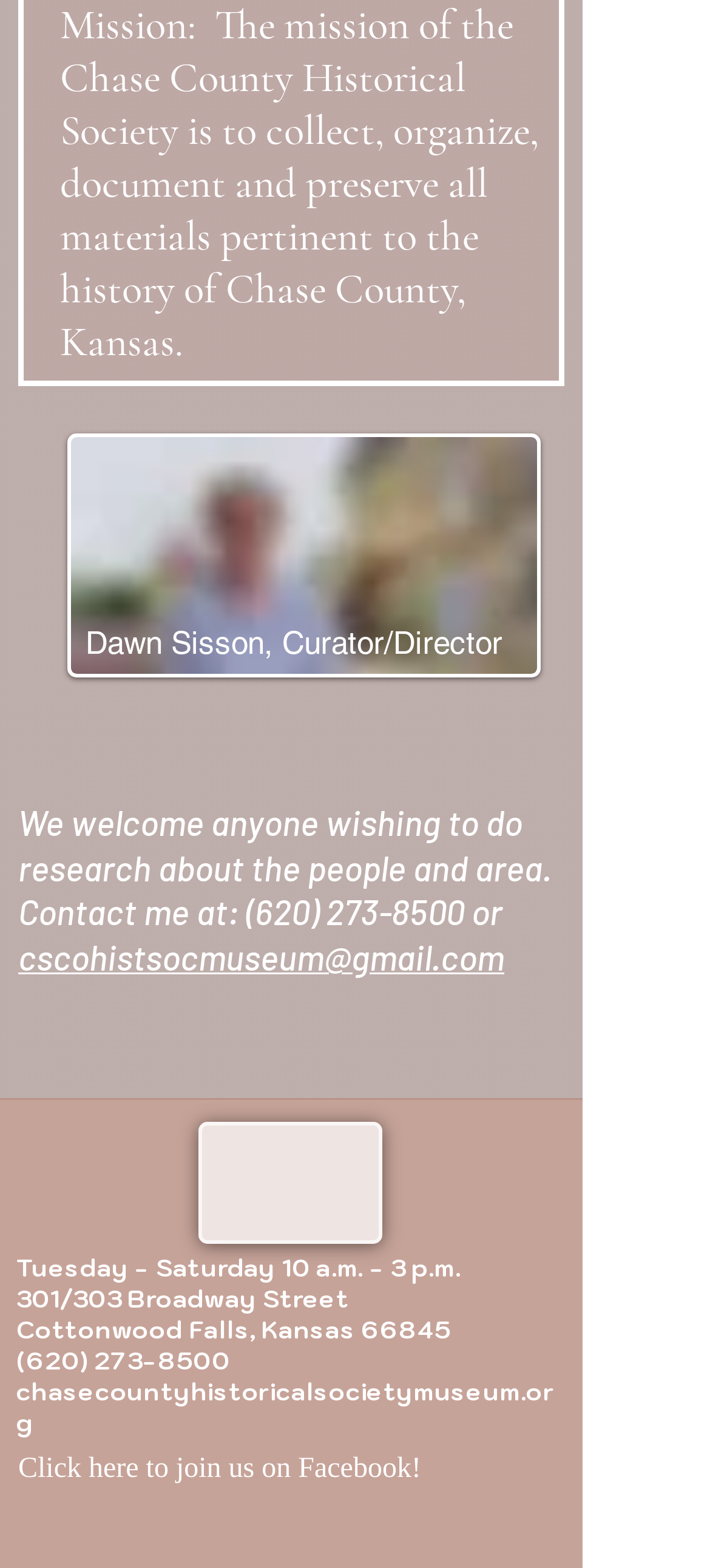What social media platform can you join to connect with the museum?
Using the image, elaborate on the answer with as much detail as possible.

The social media platform mentioned is Facebook, which is linked in the 'Social Bar' list element with the text 'Facebook'.